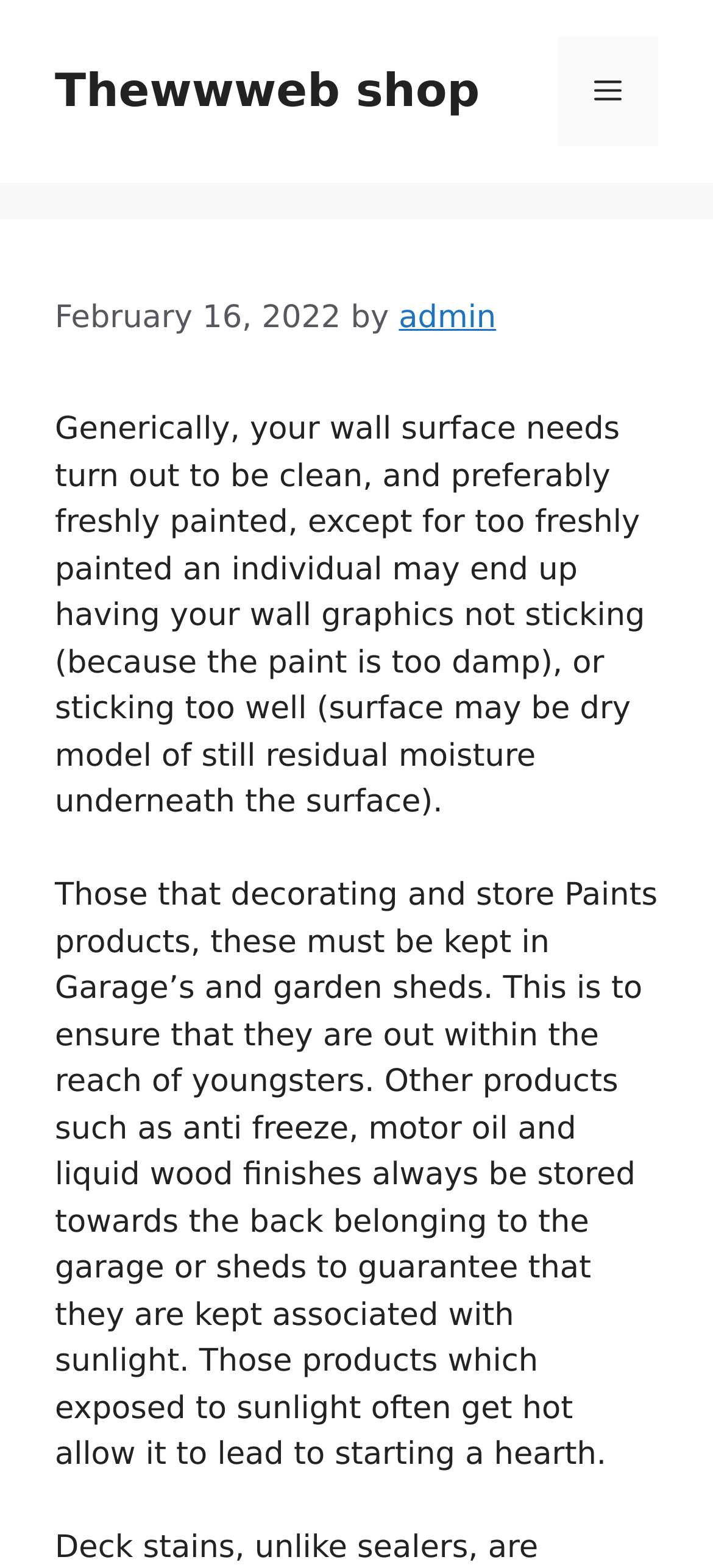What should be kept out of reach of children?
Using the image as a reference, give a one-word or short phrase answer.

Paints products